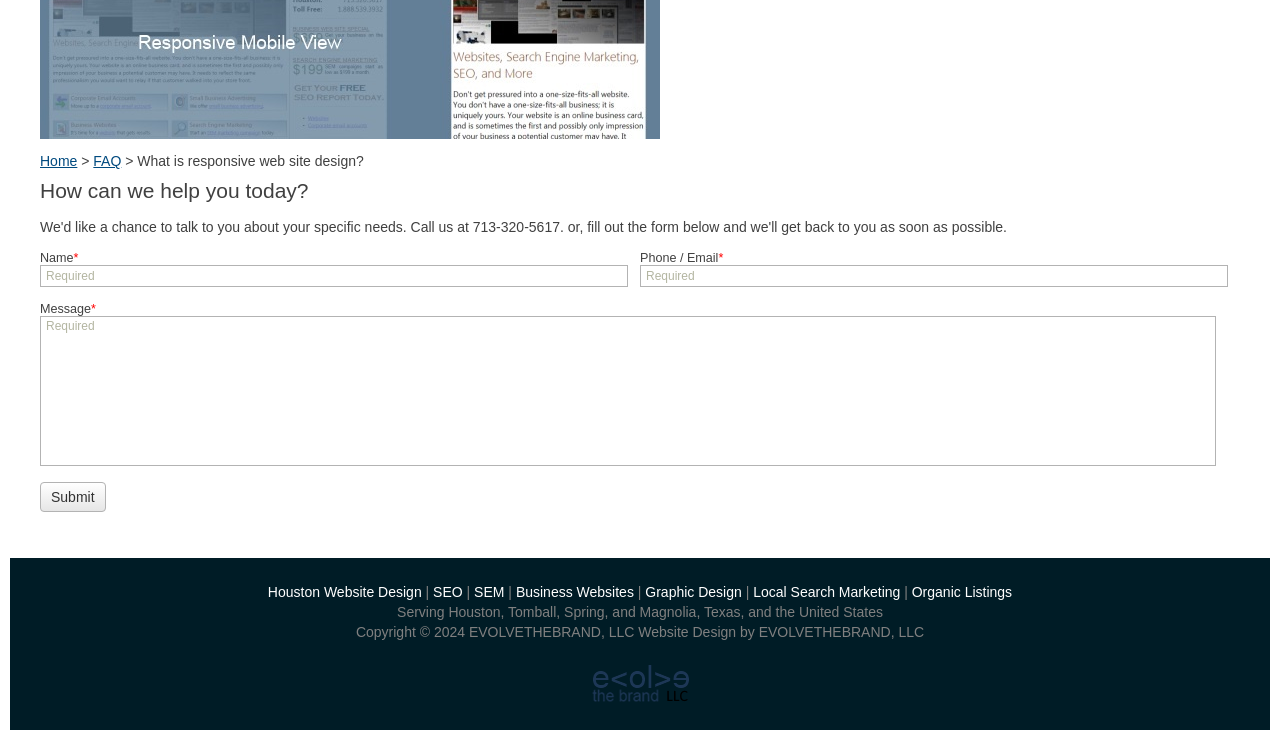Please determine the bounding box coordinates, formatted as (top-left x, top-left y, bottom-right x, bottom-right y), with all values as floating point numbers between 0 and 1. Identify the bounding box of the region described as: Graphic Design

[0.504, 0.789, 0.58, 0.811]